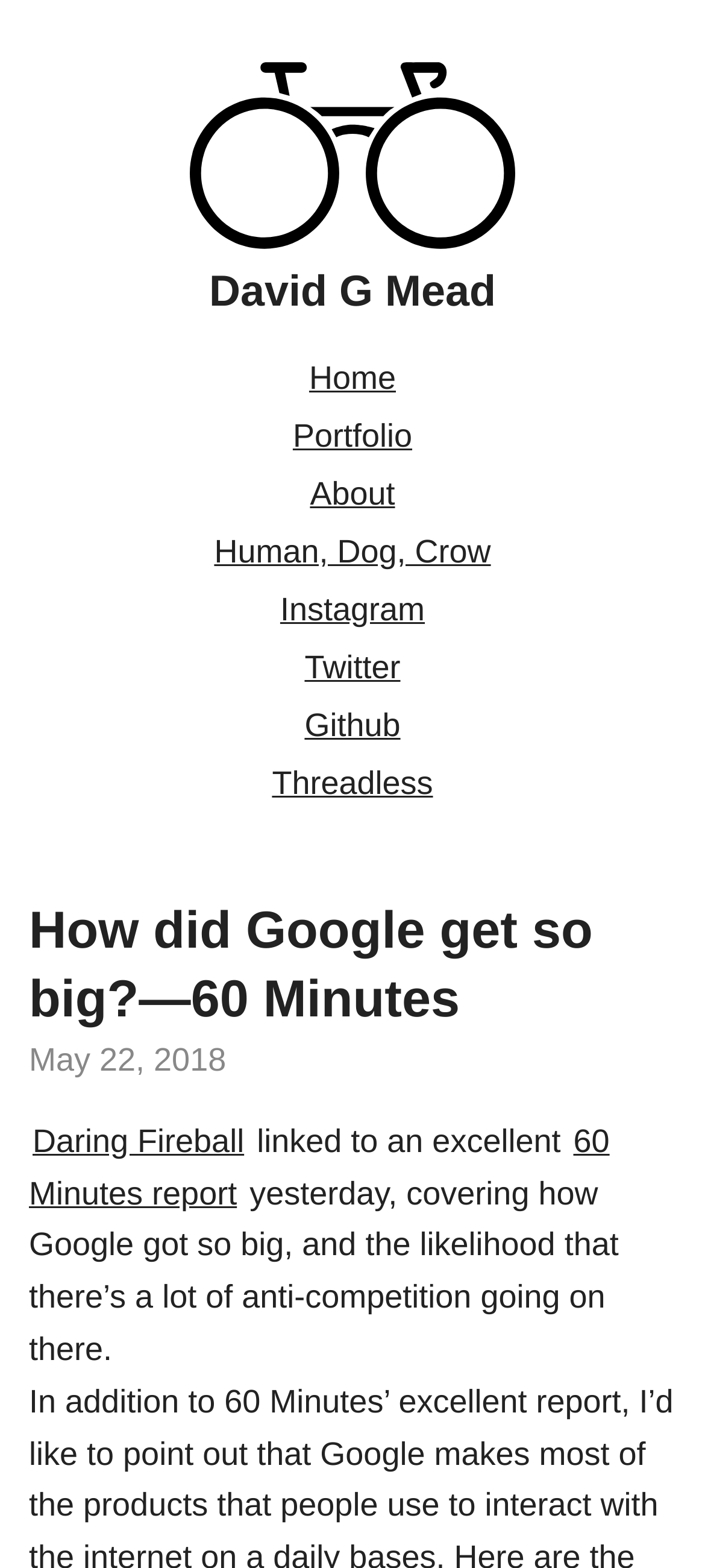Could you find the bounding box coordinates of the clickable area to complete this instruction: "Read the 60 Minutes report"?

[0.041, 0.714, 0.865, 0.775]